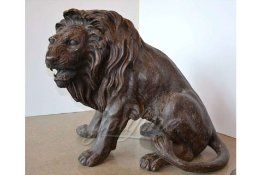Provide a thorough and detailed caption for the image.

This image features a beautifully crafted, life-sized bronze sculpture of a lion, showcasing intricate details that highlight its majestic mane, fierce expression, and powerful stance. The statue captures the essence of this regal animal, making it a striking decorative piece. Ideal for garden spaces or outdoor settings, this lion sculpture blends art with nature, offering a timeless elegance to any environment. The craftsmanship reflects a commitment to quality and detail, making it a perfect focal point for animal art enthusiasts and collectors alike.